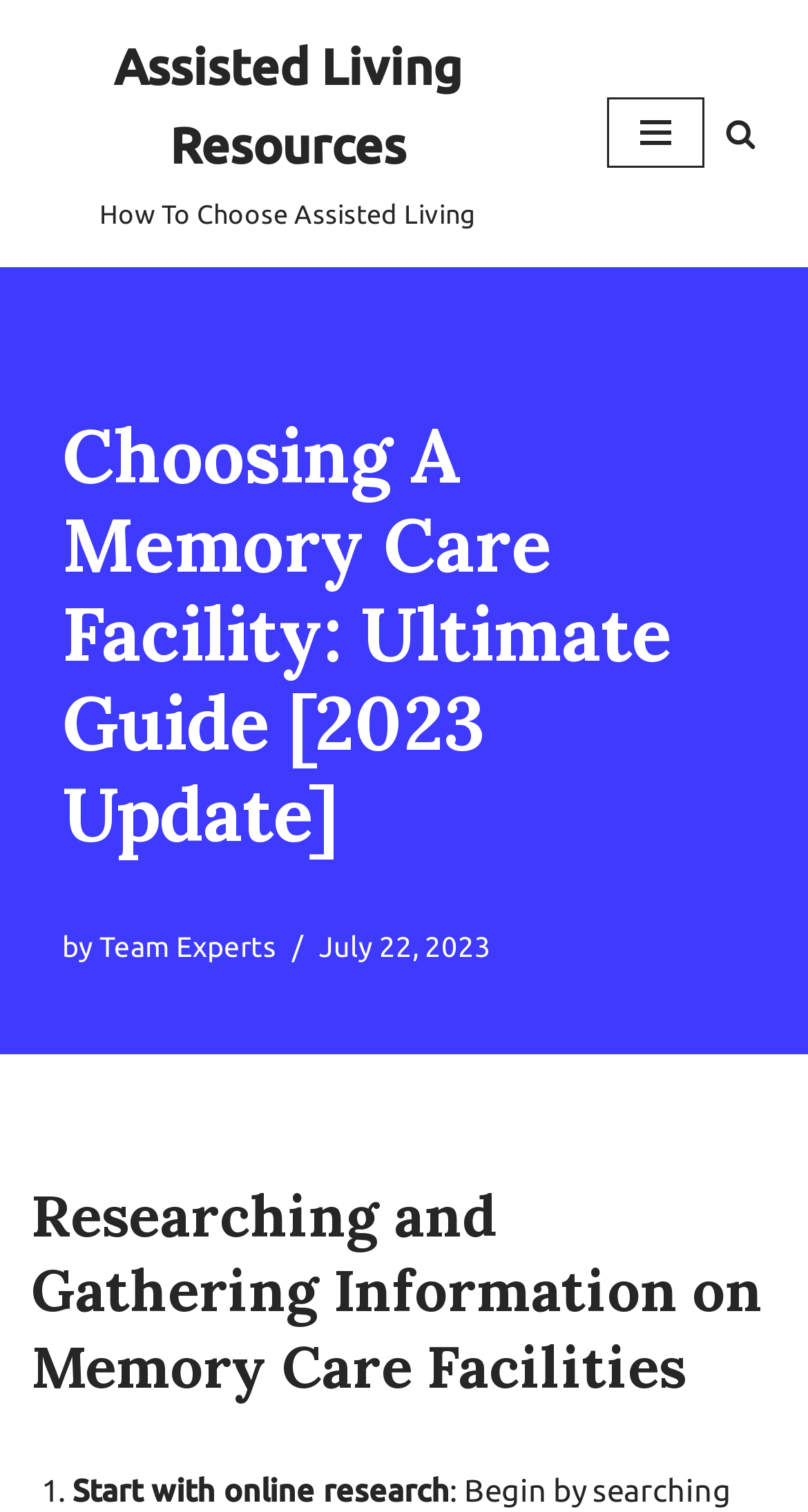What is the function of the button 'Navigation Menu'?
Respond with a short answer, either a single word or a phrase, based on the image.

To expand or collapse the navigation menu